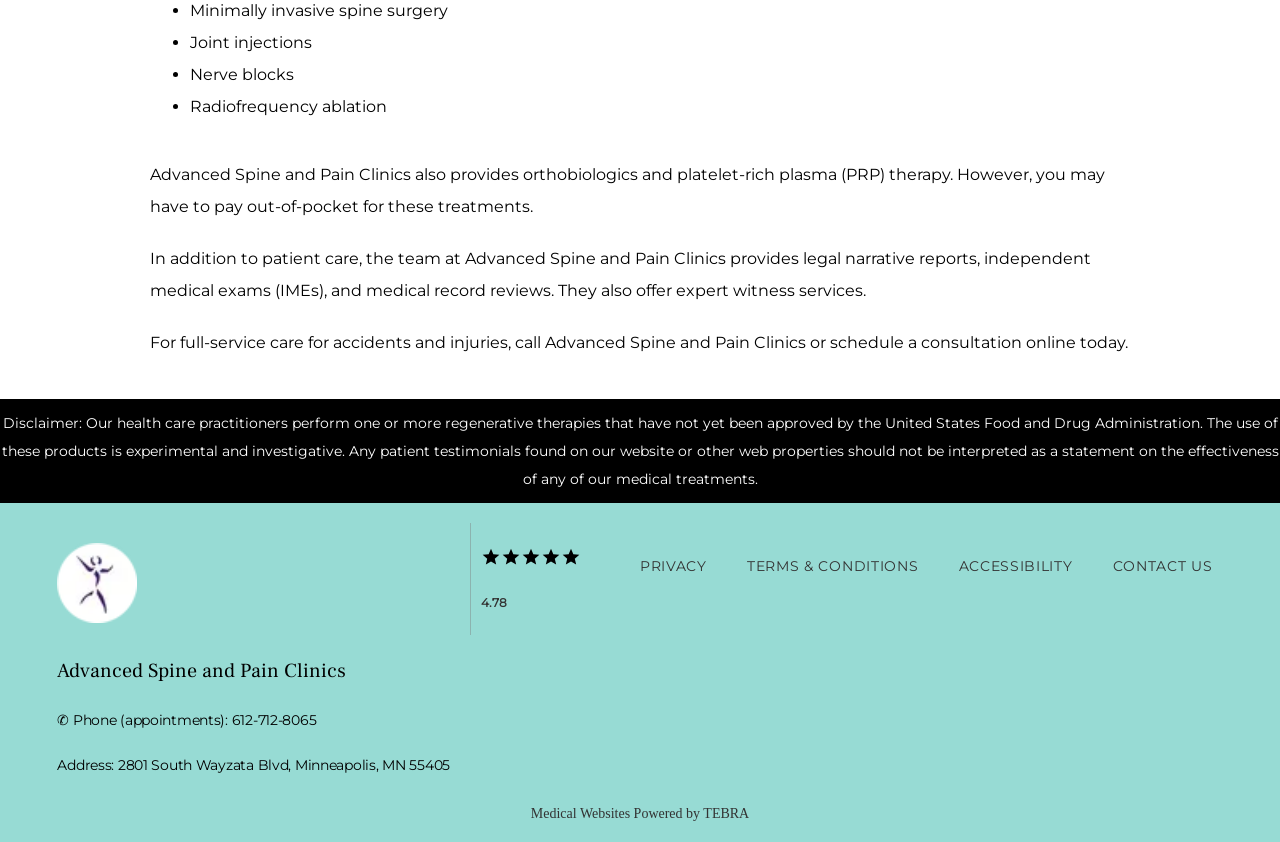What is the rating of Advanced Spine and Pain Clinics?
Please interpret the details in the image and answer the question thoroughly.

The rating of Advanced Spine and Pain Clinics is mentioned as '4.78' on the webpage, indicating a high level of satisfaction from patients.